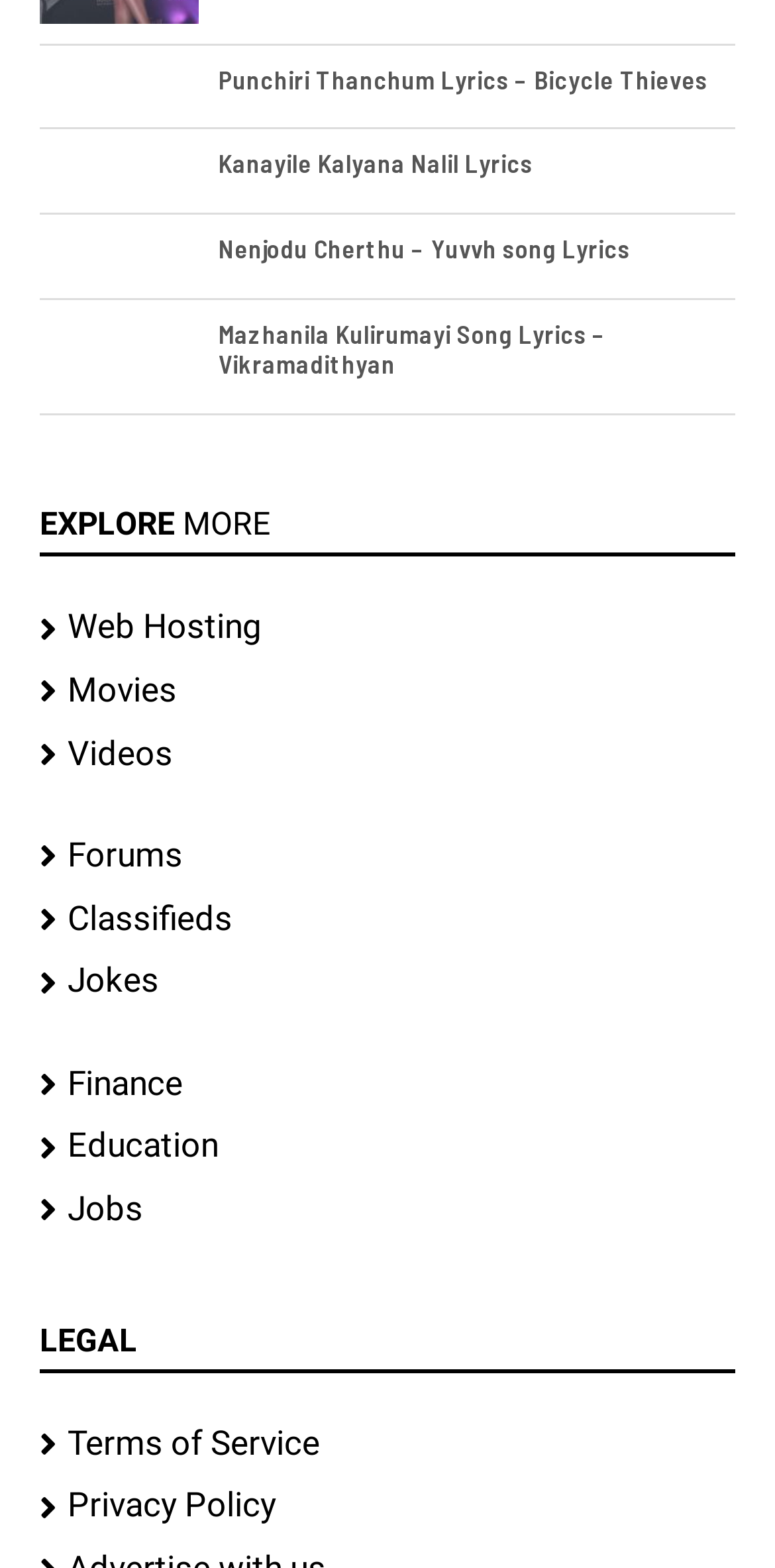Highlight the bounding box coordinates of the region I should click on to meet the following instruction: "View Punchiri Thanchum Lyrics".

[0.282, 0.04, 0.913, 0.061]